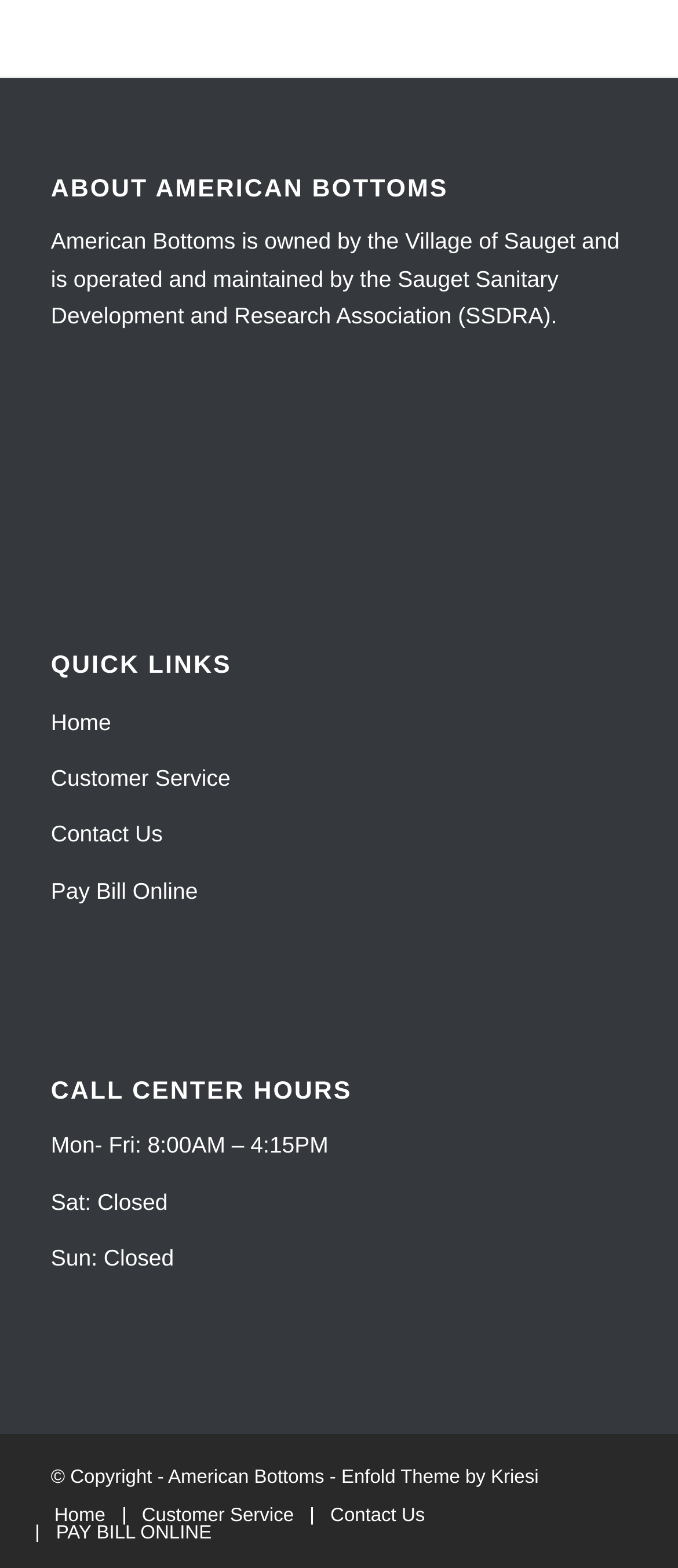What is the copyright information at the bottom of the webpage?
Please give a detailed answer to the question using the information shown in the image.

The answer can be found in the StaticText element with the text '© Copyright -' and the link element with the text 'American Bottoms' which are children of the contentinfo element and are located at the bottom of the webpage.